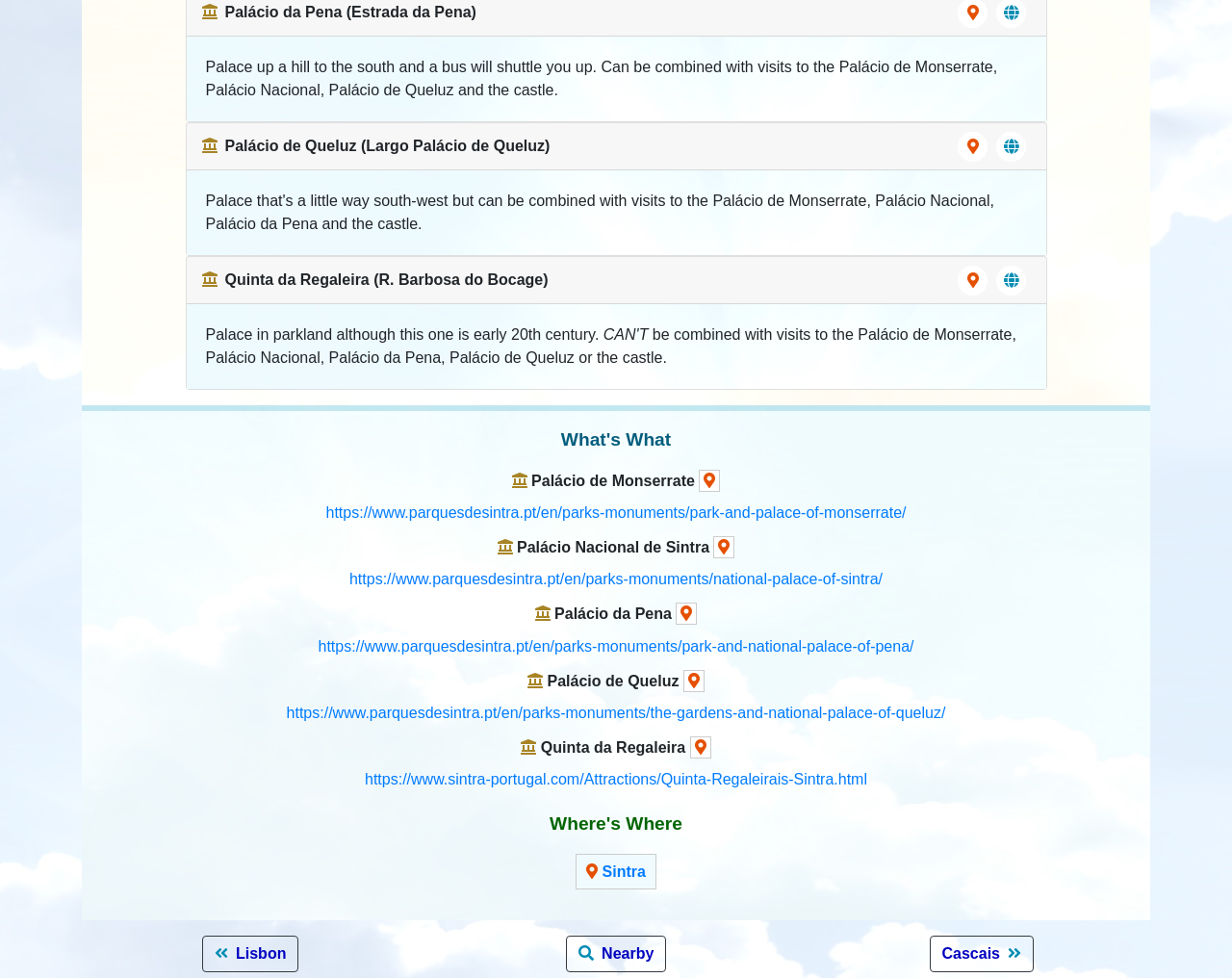Could you locate the bounding box coordinates for the section that should be clicked to accomplish this task: "Go to Lisbon".

[0.191, 0.966, 0.232, 0.983]